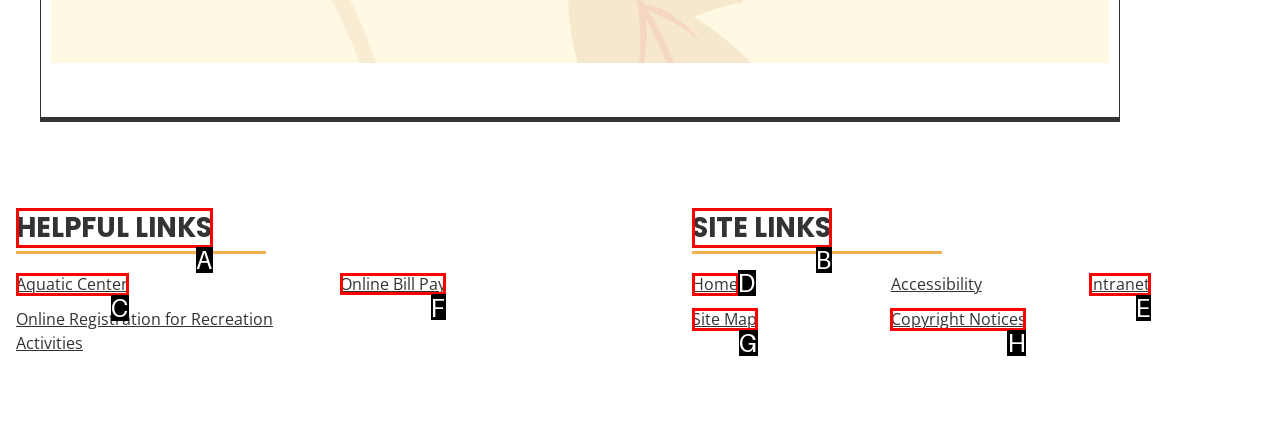From the available options, which lettered element should I click to complete this task: pay bills online?

F